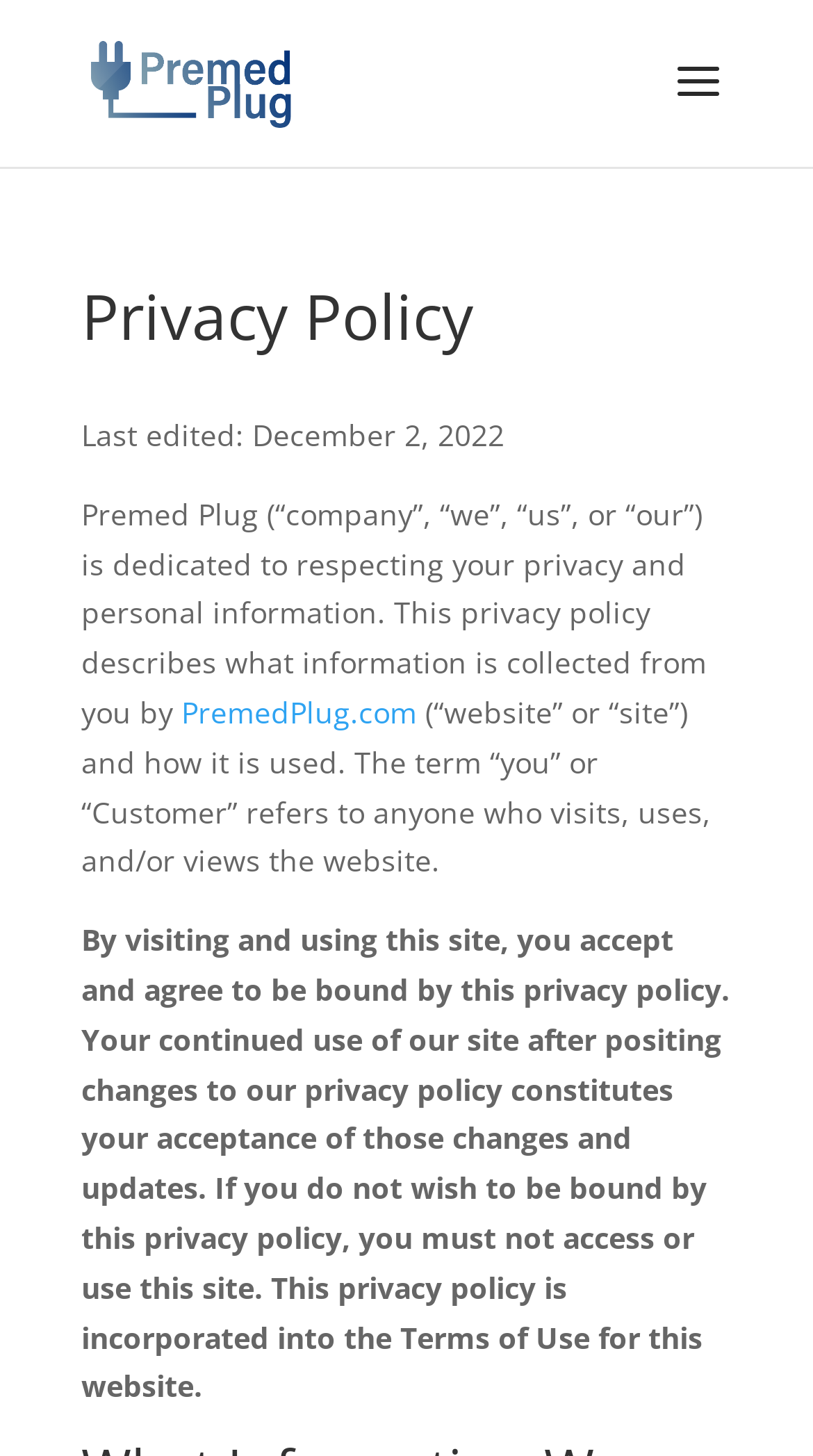What is the term for anyone who visits the website?
Please provide a comprehensive answer based on the details in the screenshot.

The term for anyone who visits the website is mentioned in the static text in the middle of the page, which says 'The term “you” or “Customer” refers to anyone who visits, uses, and/or views the website'.